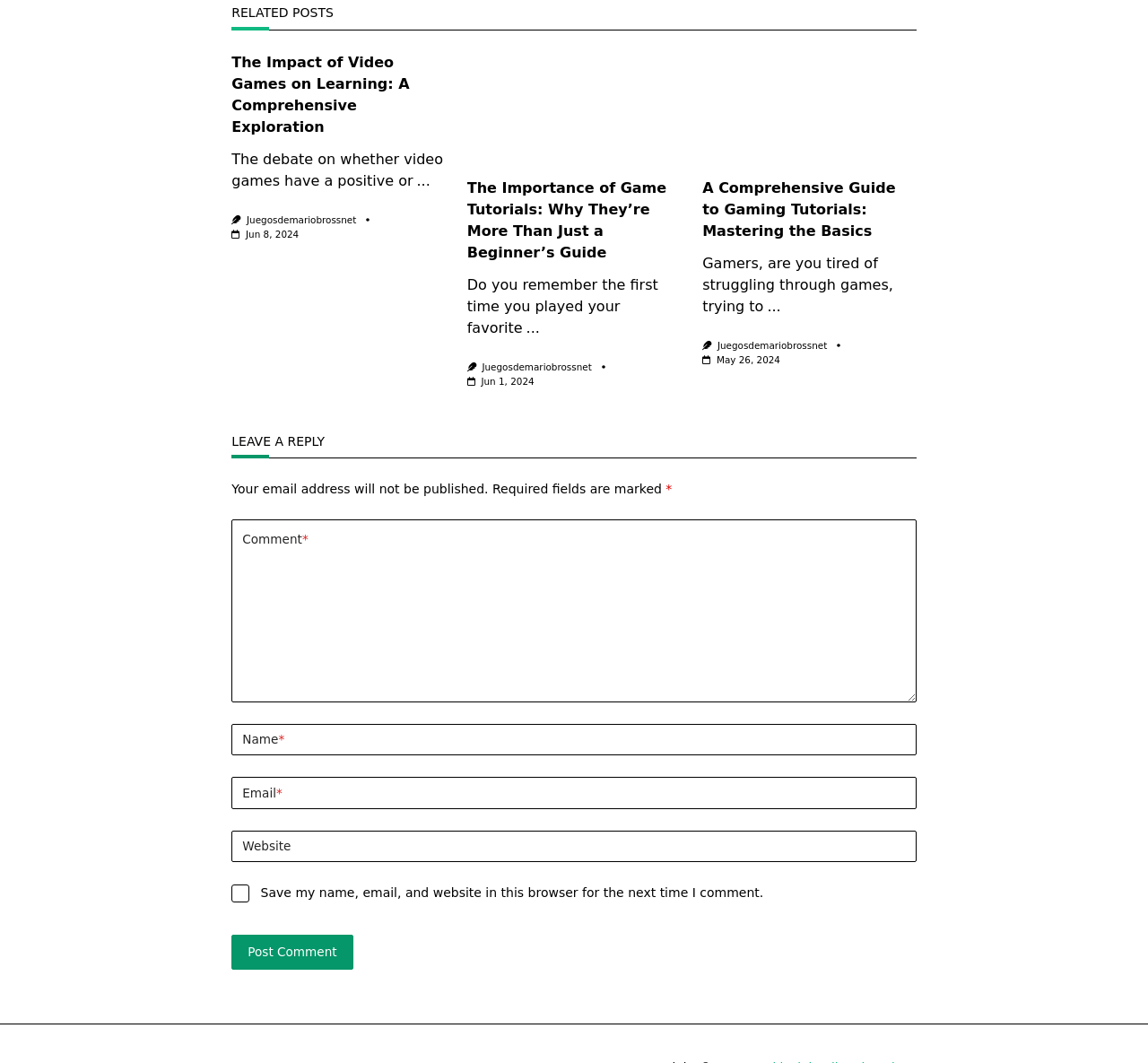Can you show the bounding box coordinates of the region to click on to complete the task described in the instruction: "Click on the button 'Post Comment'"?

[0.202, 0.88, 0.308, 0.912]